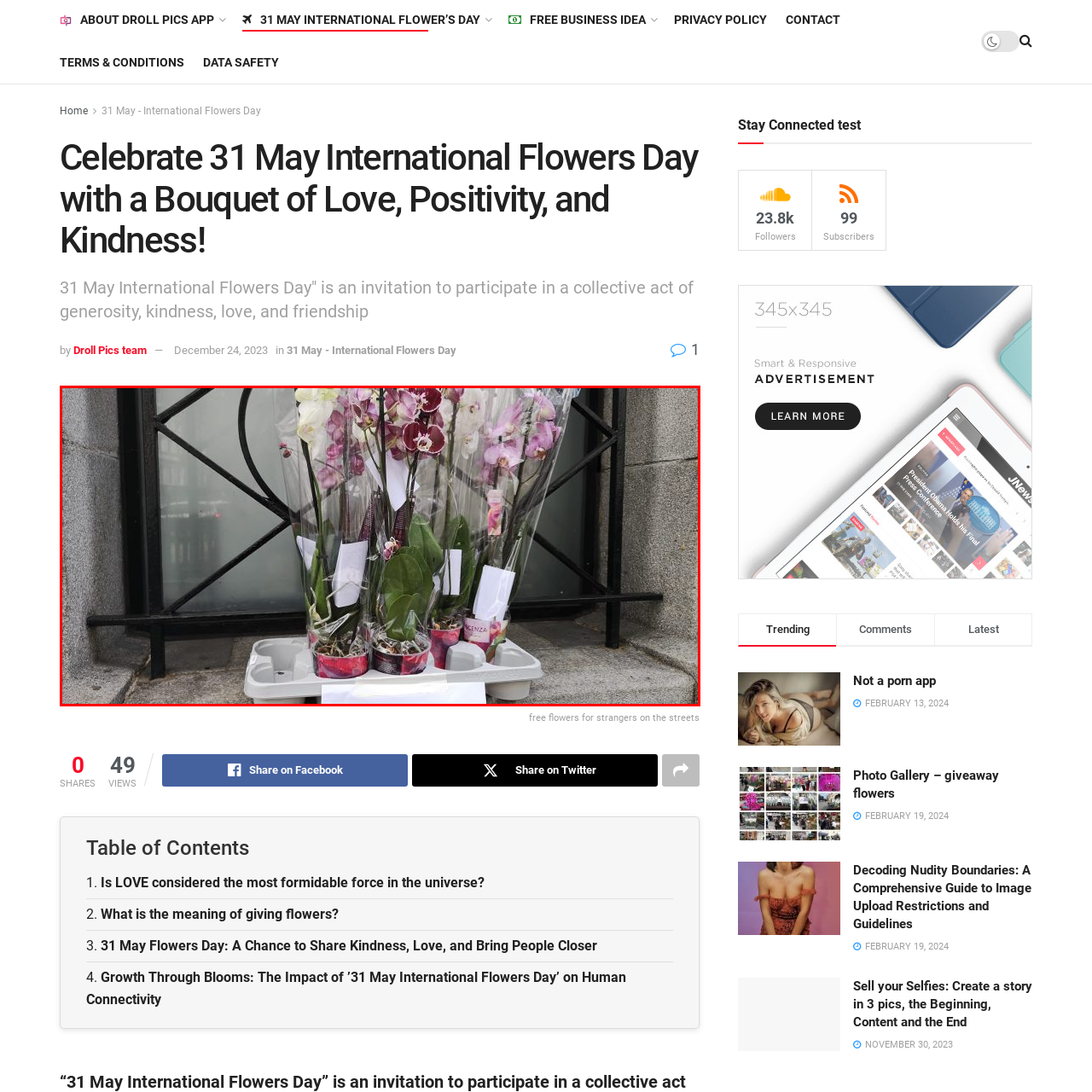Describe in detail what you see in the image highlighted by the red border.

The image captures a vibrant display of orchids, elegantly arranged in clear wrapping, showcasing a variety of colors including deep purples, whites, and pinks. These flowers are set against a textured stone background, with a wrought-iron framework visible behind, adding an artistic contrast to the natural beauty of the blooms. At the base of the plants, they are presented in decorative pots, enhancing their charm. A white card is prominently displayed in front, inviting passersby to partake in a gesture of kindness, reflecting the spirit of sharing associated with the celebration of International Flowers Day on May 31. This setting captures the essence of beauty, generosity, and connection, inviting onlookers to appreciate and partake in the act of giving flowers as a symbol of love and positivity.